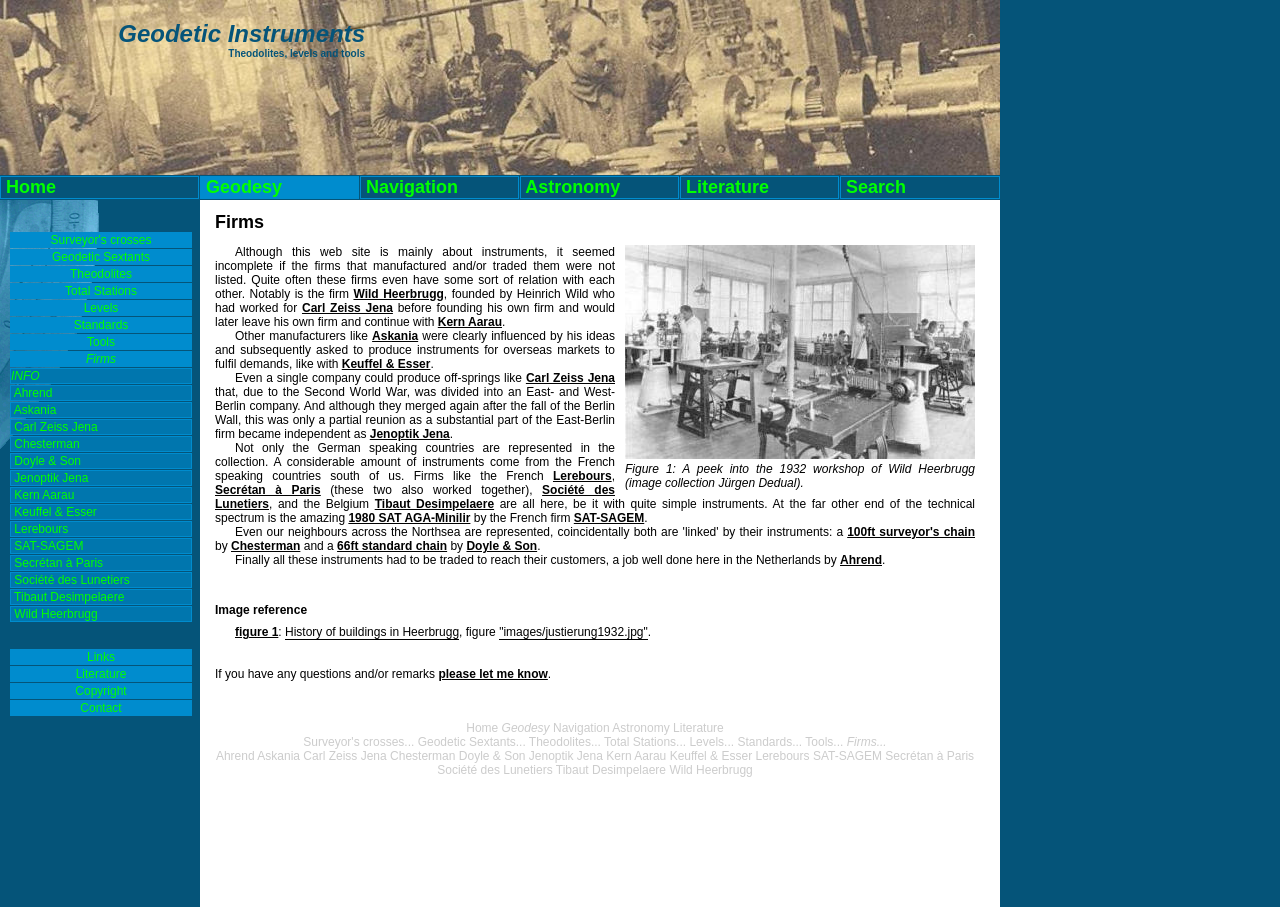Using the elements shown in the image, answer the question comprehensively: What is the main topic of this webpage?

The main topic of this webpage is 'Firms' which is evident from the title 'Firms - the homepage of Nicolàs de Hilster, PhD' and the content of the webpage which lists various firms related to geodetic instruments.